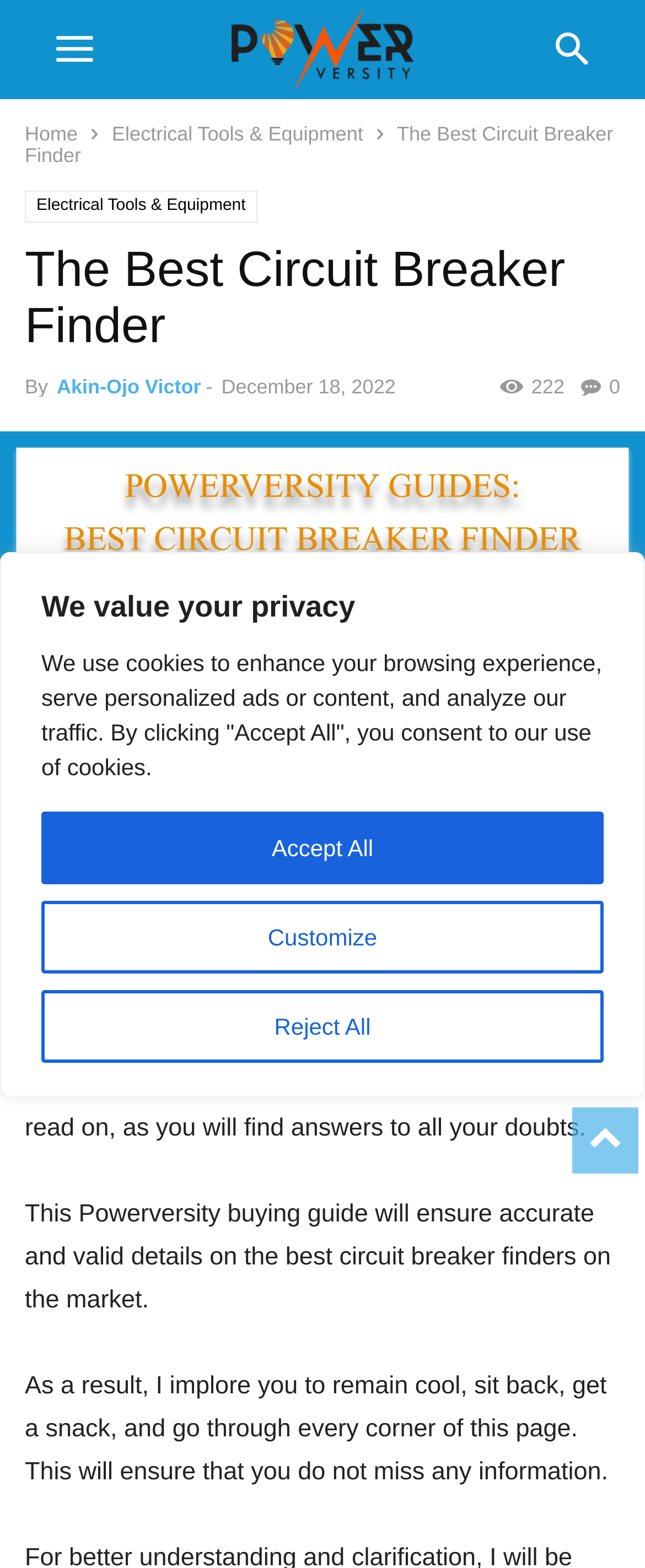How many views does the article have?
Kindly answer the question with as much detail as you can.

The number of views of the article can be found by looking at the section '222' which is located below the title of the webpage and is represented by an eye icon.